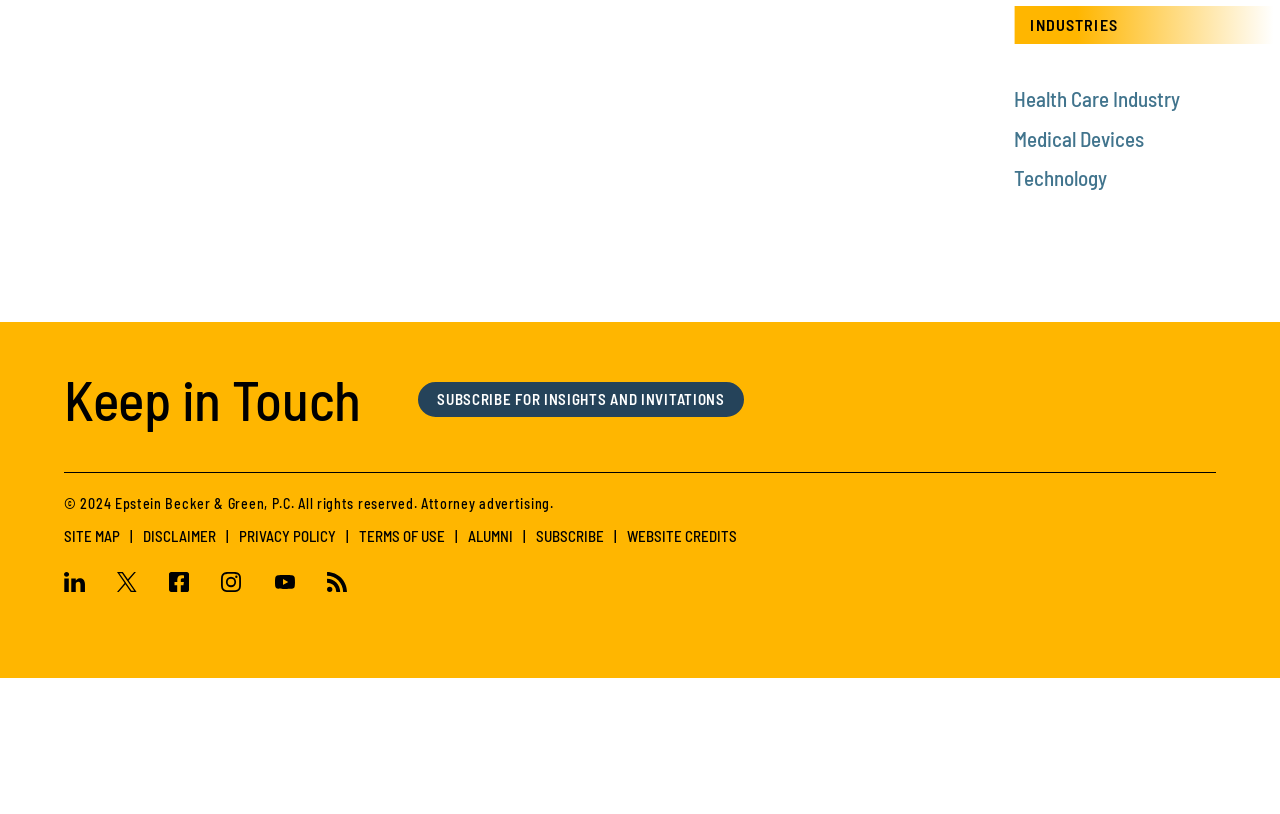What is the purpose of the 'SUBSCRIBE FOR INSIGHTS AND INVITATIONS' link?
From the image, respond with a single word or phrase.

To receive updates